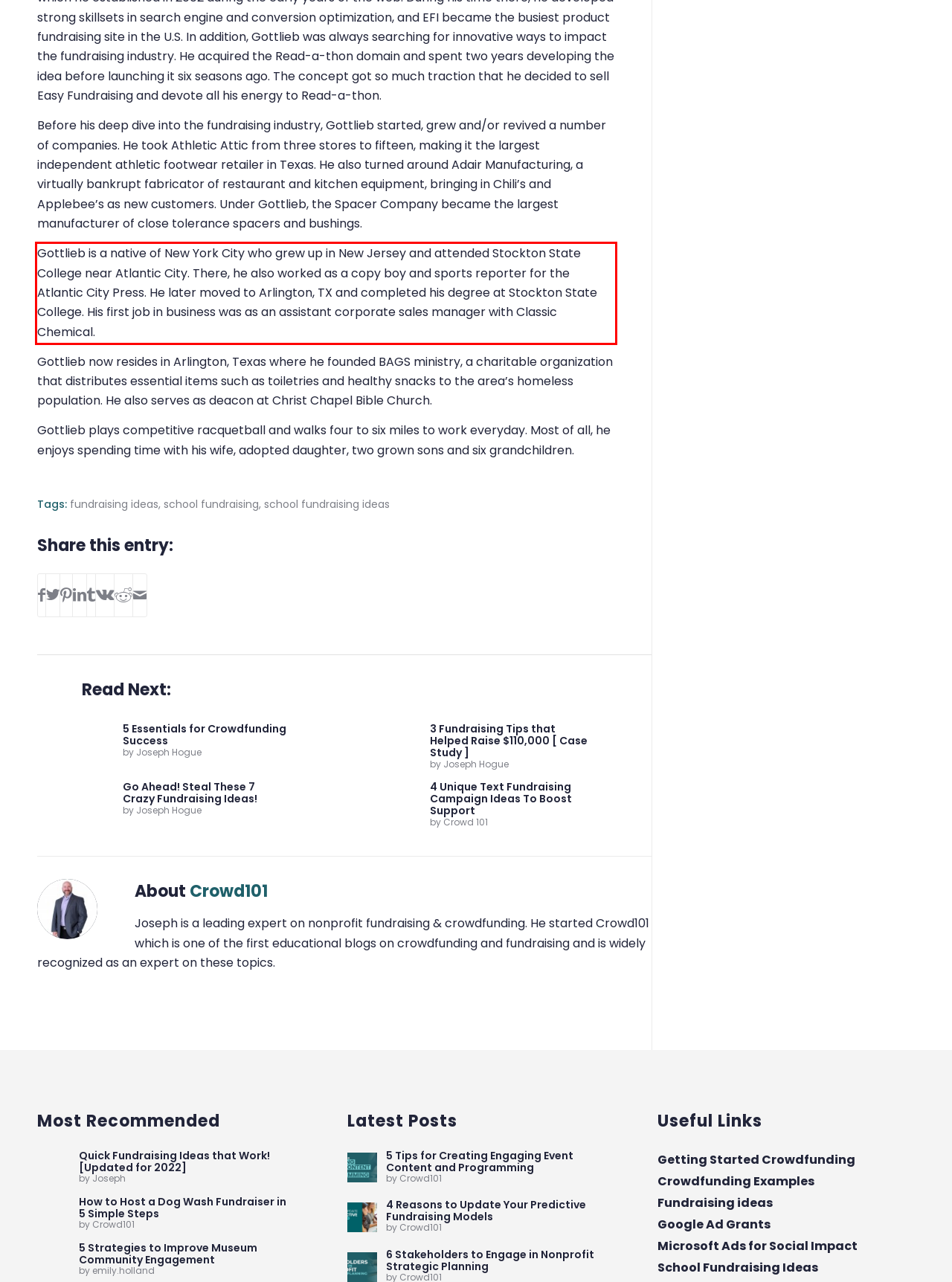You are provided with a screenshot of a webpage containing a red bounding box. Please extract the text enclosed by this red bounding box.

Gottlieb is a native of New York City who grew up in New Jersey and attended Stockton State College near Atlantic City. There, he also worked as a copy boy and sports reporter for the Atlantic City Press. He later moved to Arlington, TX and completed his degree at Stockton State College. His first job in business was as an assistant corporate sales manager with Classic Chemical.